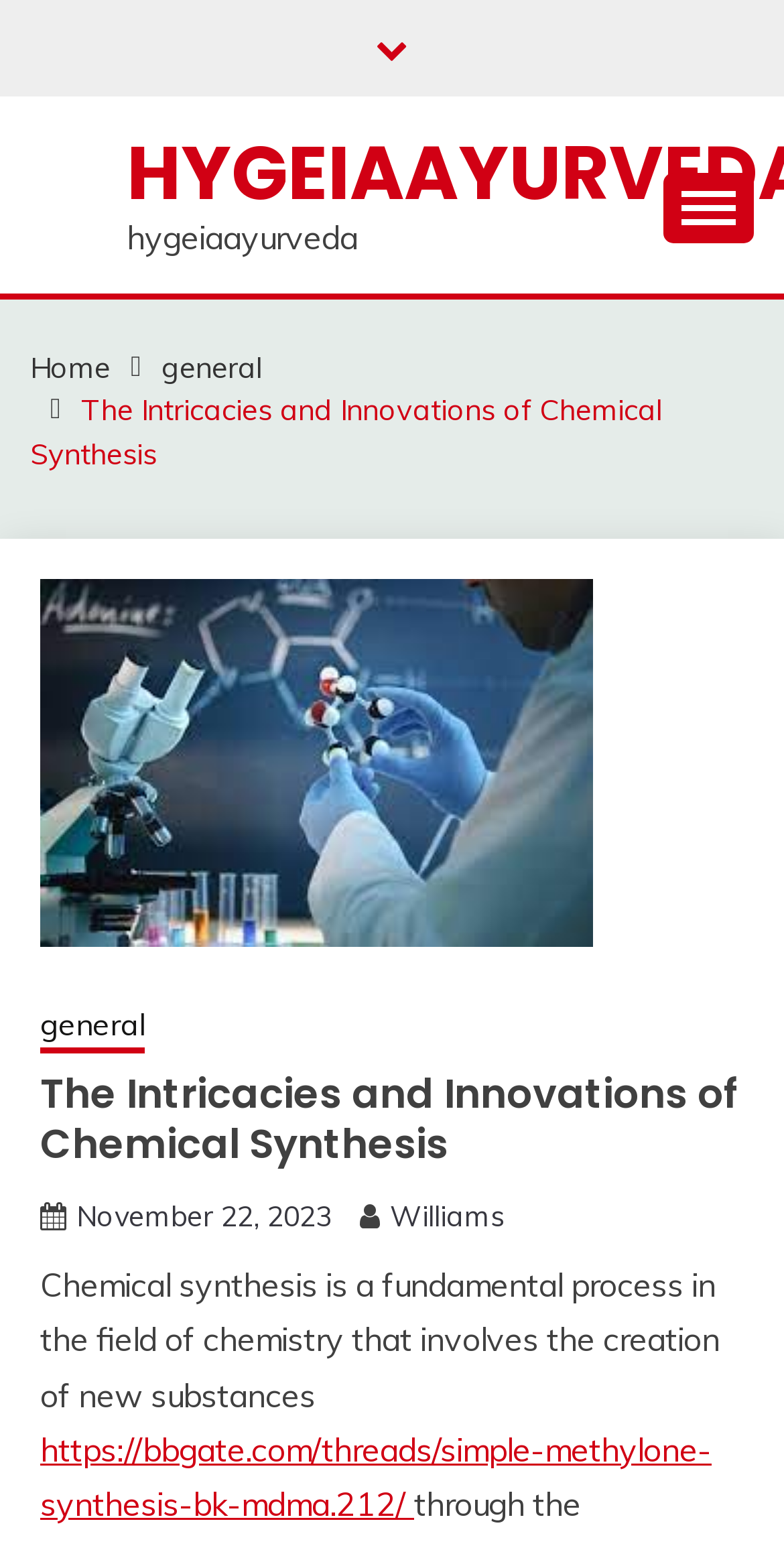Locate the bounding box coordinates of the element I should click to achieve the following instruction: "Click the link to the thread on chemical synthesis".

[0.051, 0.924, 0.908, 0.986]